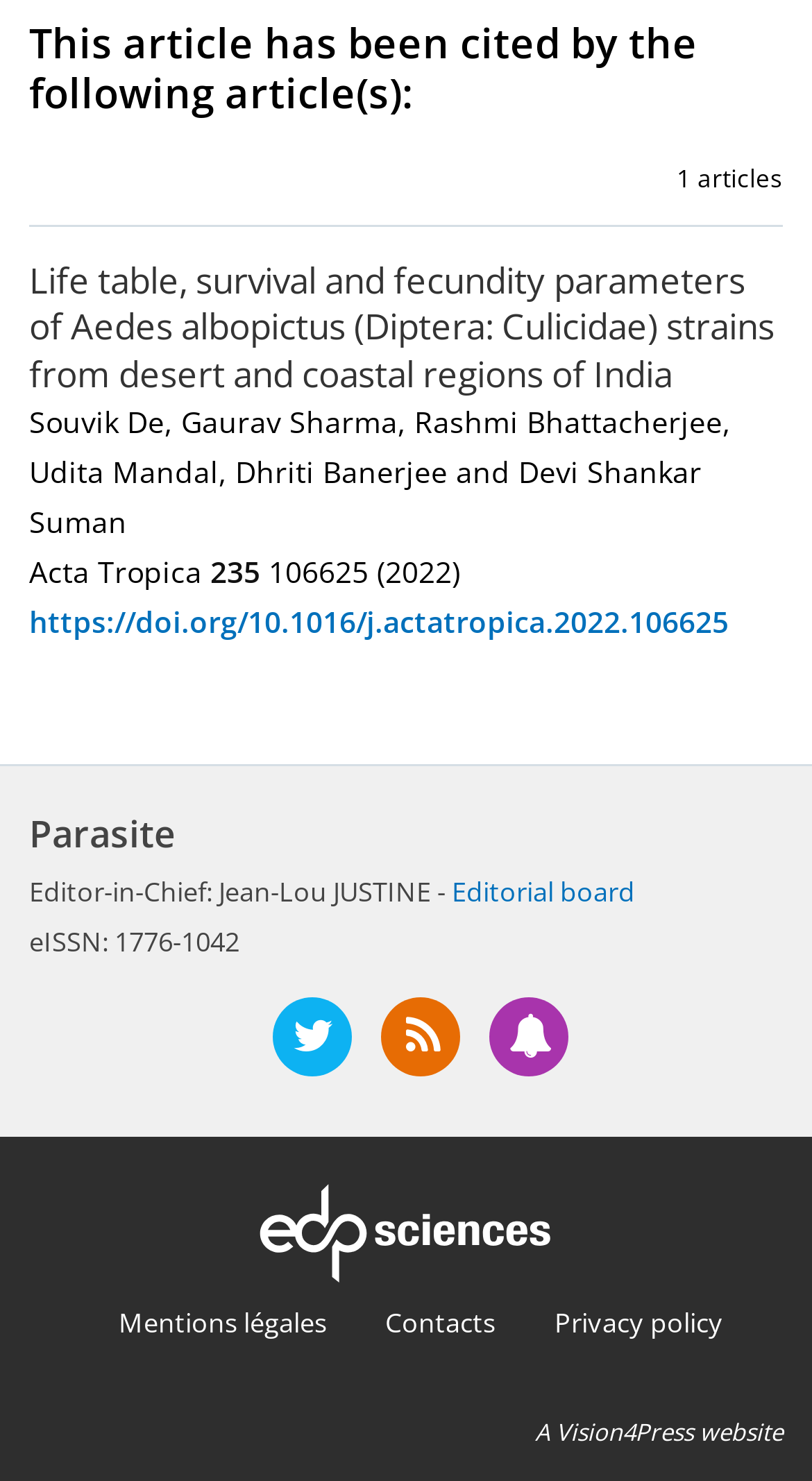How many articles are there?
Based on the image, answer the question with as much detail as possible.

The answer can be found at the top of the webpage, where it says '1 articles'.